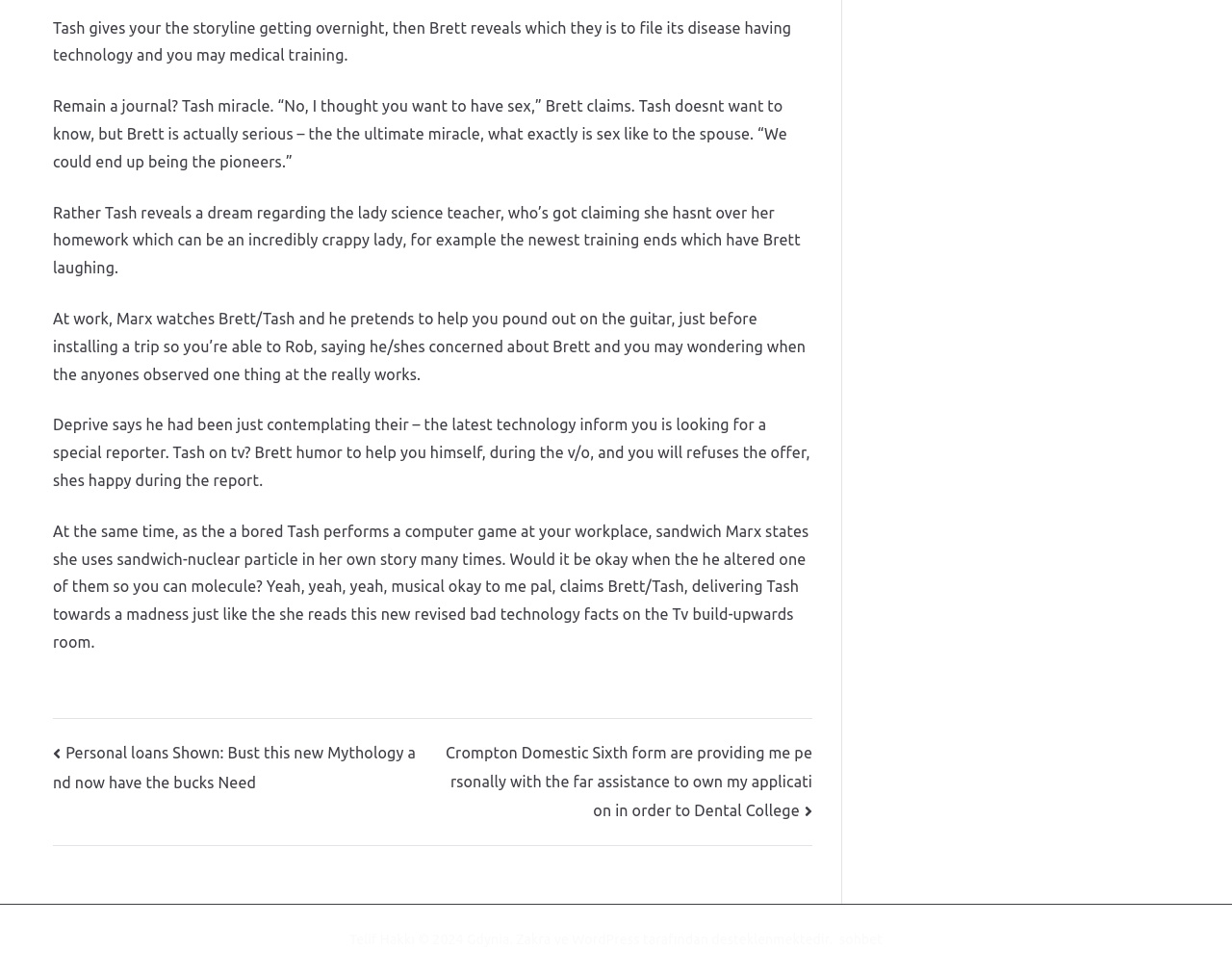What is the platform that supports the website?
Look at the screenshot and respond with a single word or phrase.

WordPress